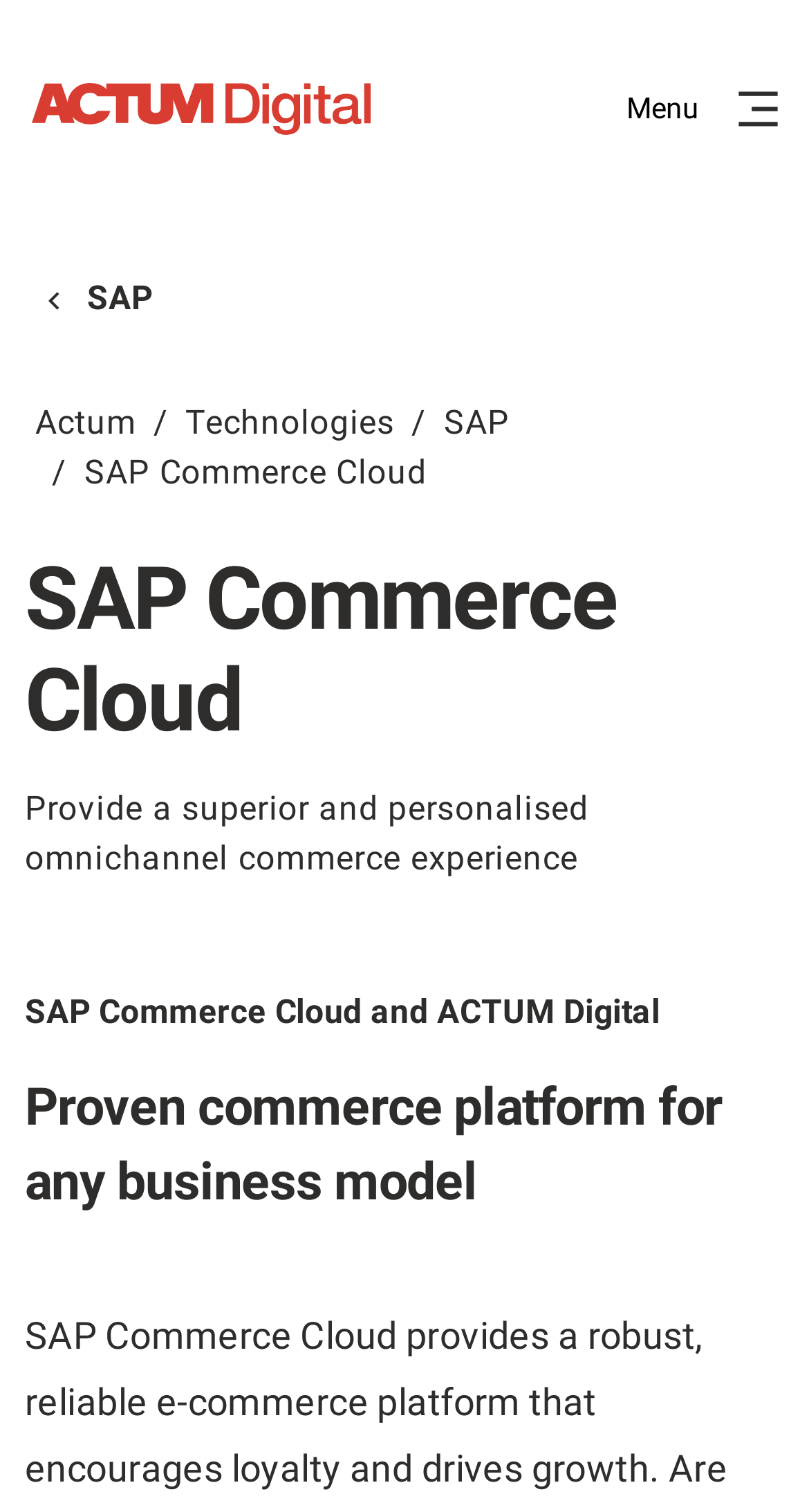Locate the primary headline on the webpage and provide its text.

SAP Commerce Cloud